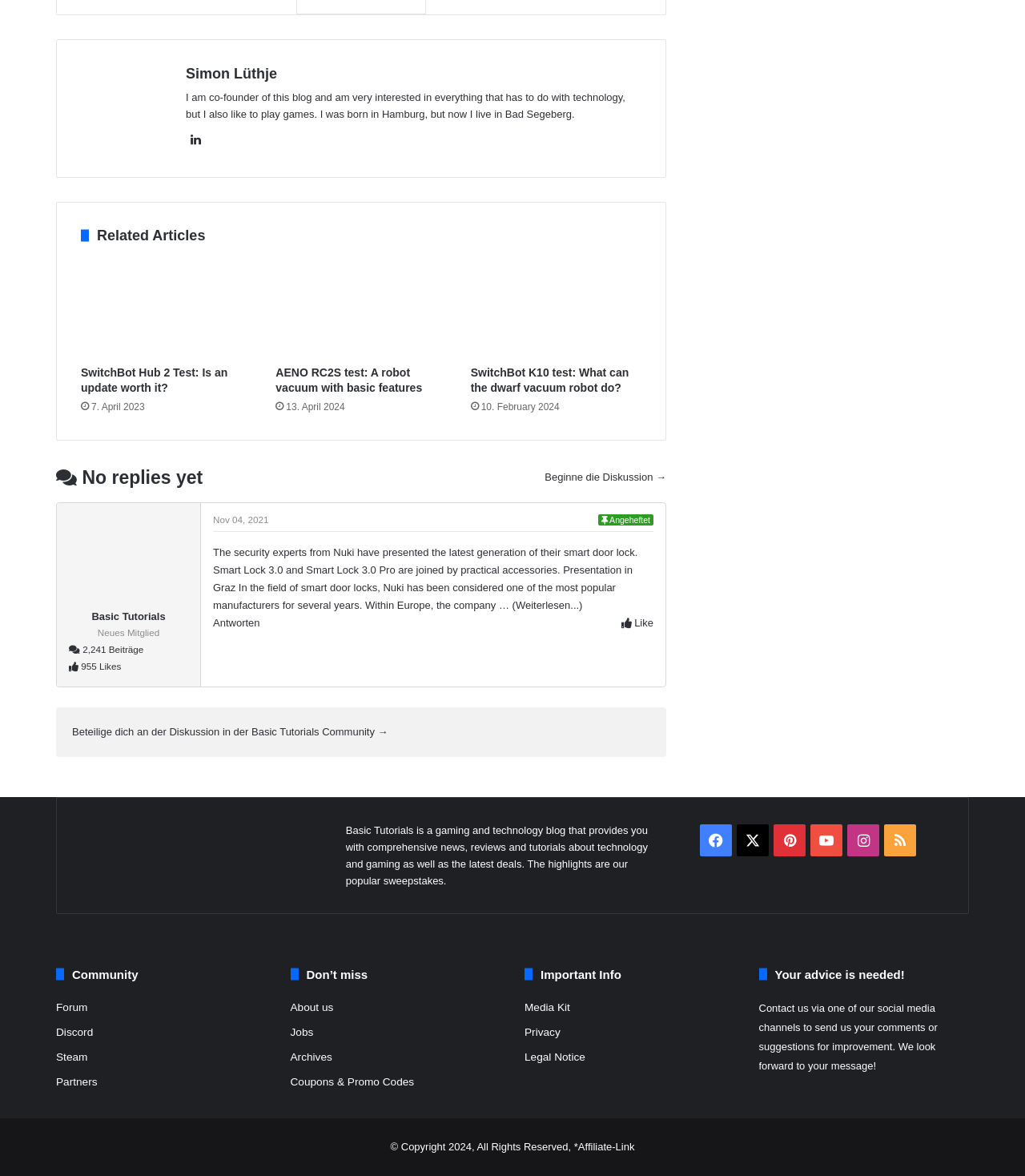What is the date of the article about Nuki's smart door lock?
Examine the image closely and answer the question with as much detail as possible.

The answer can be found in the static text element with the date 'Nov 04, 2021' which is located below the article title and above the article content.